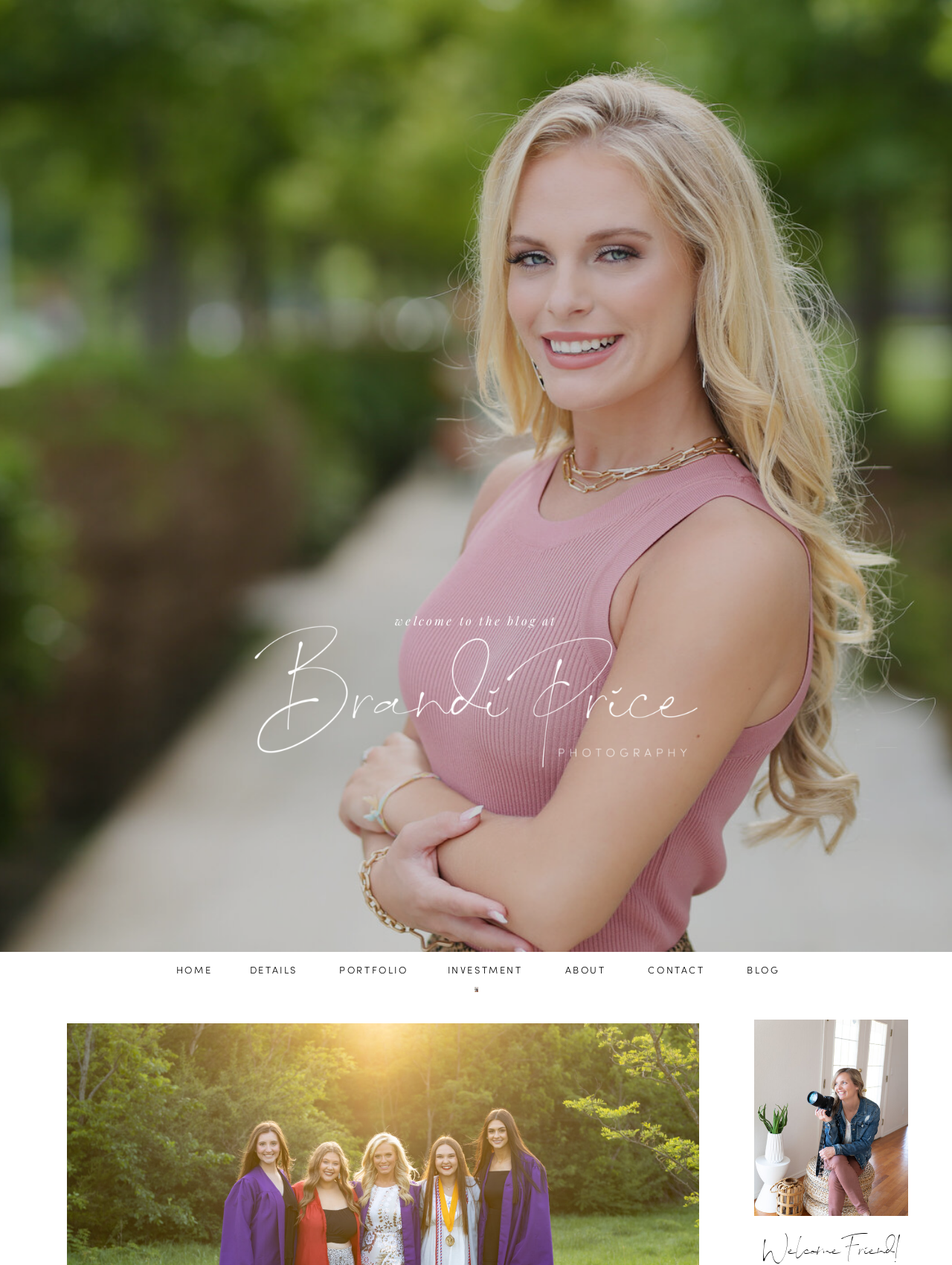Use a single word or phrase to answer the following:
How many links are on the top navigation bar?

7